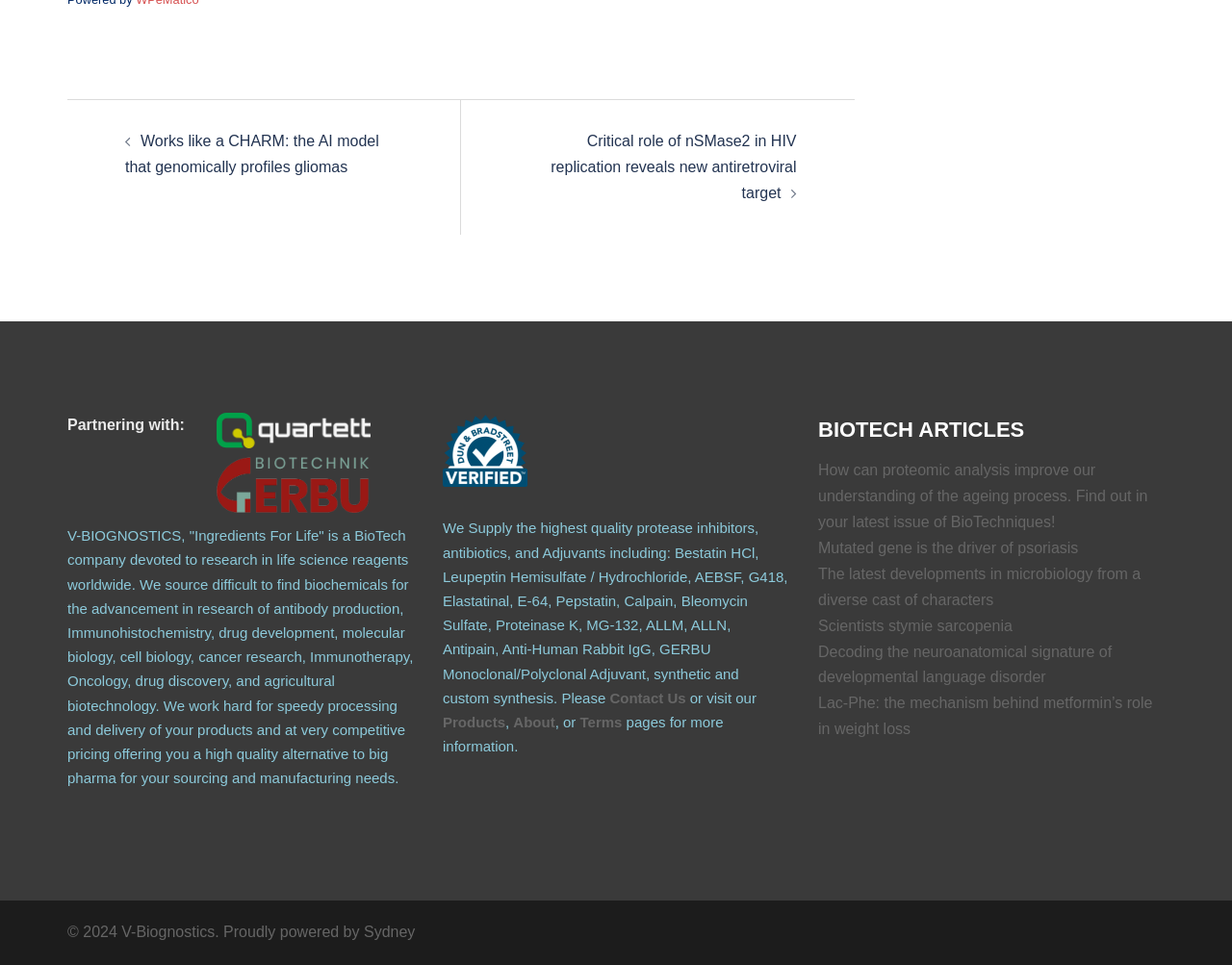Please determine the bounding box coordinates of the section I need to click to accomplish this instruction: "View the products offered by V-BIOGNOSTICS".

[0.359, 0.74, 0.41, 0.757]